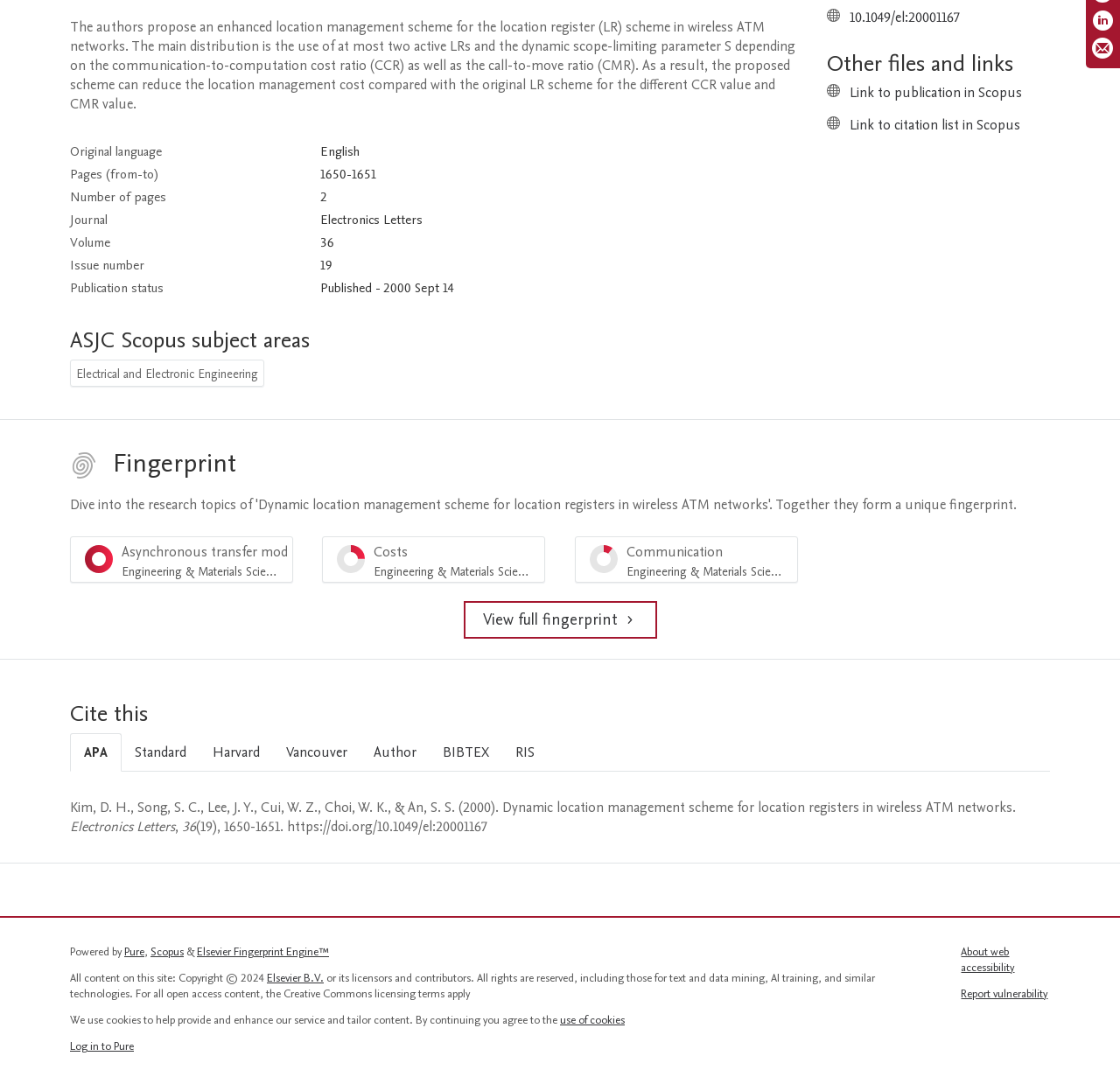Extract the bounding box coordinates for the UI element described by the text: "Scopus". The coordinates should be in the form of [left, top, right, bottom] with values between 0 and 1.

[0.134, 0.866, 0.164, 0.88]